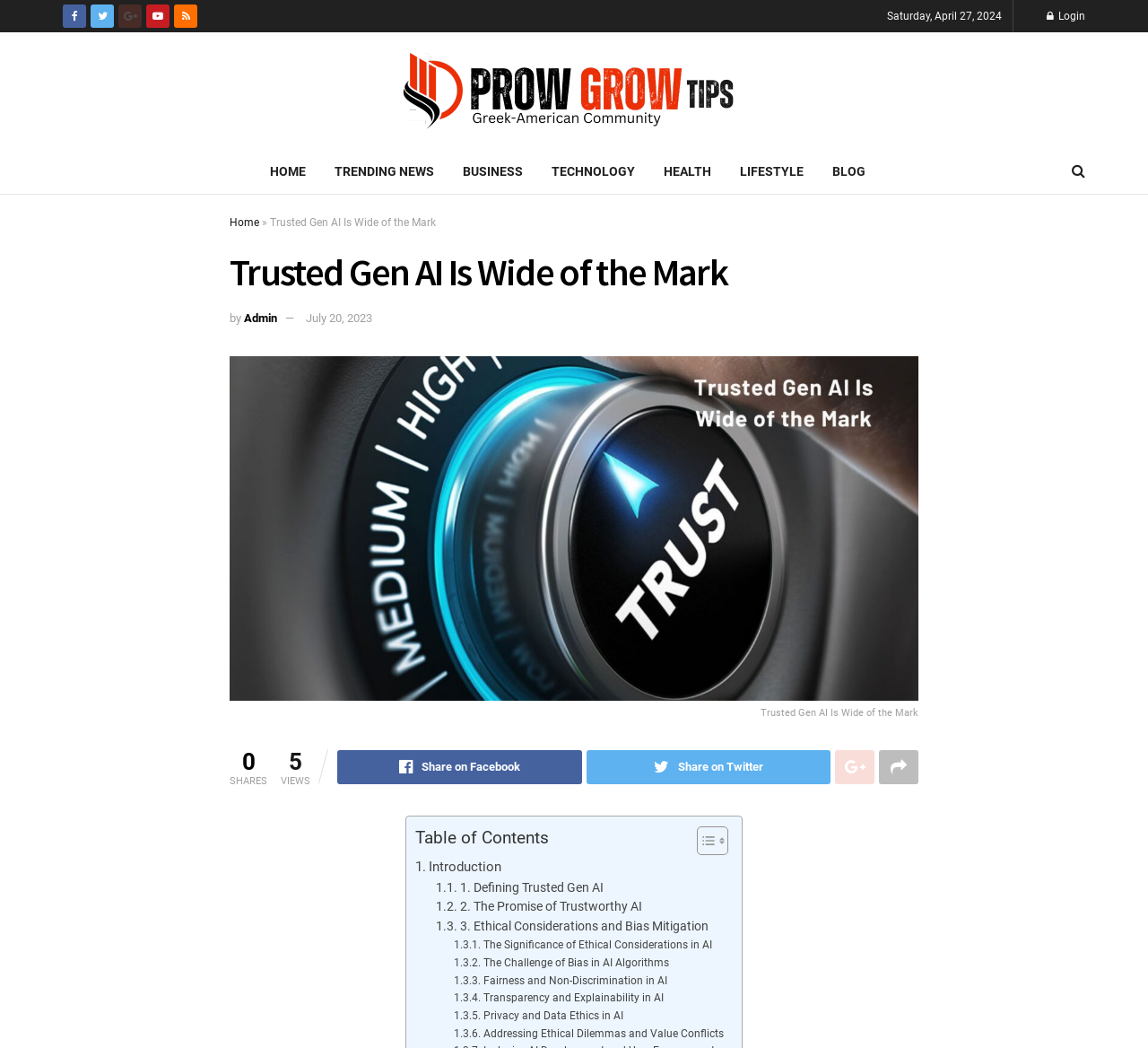With reference to the image, please provide a detailed answer to the following question: How many shares does the article have?

I found the number of shares by looking at the static text element that says '5' which is located next to the 'SHARES' label.